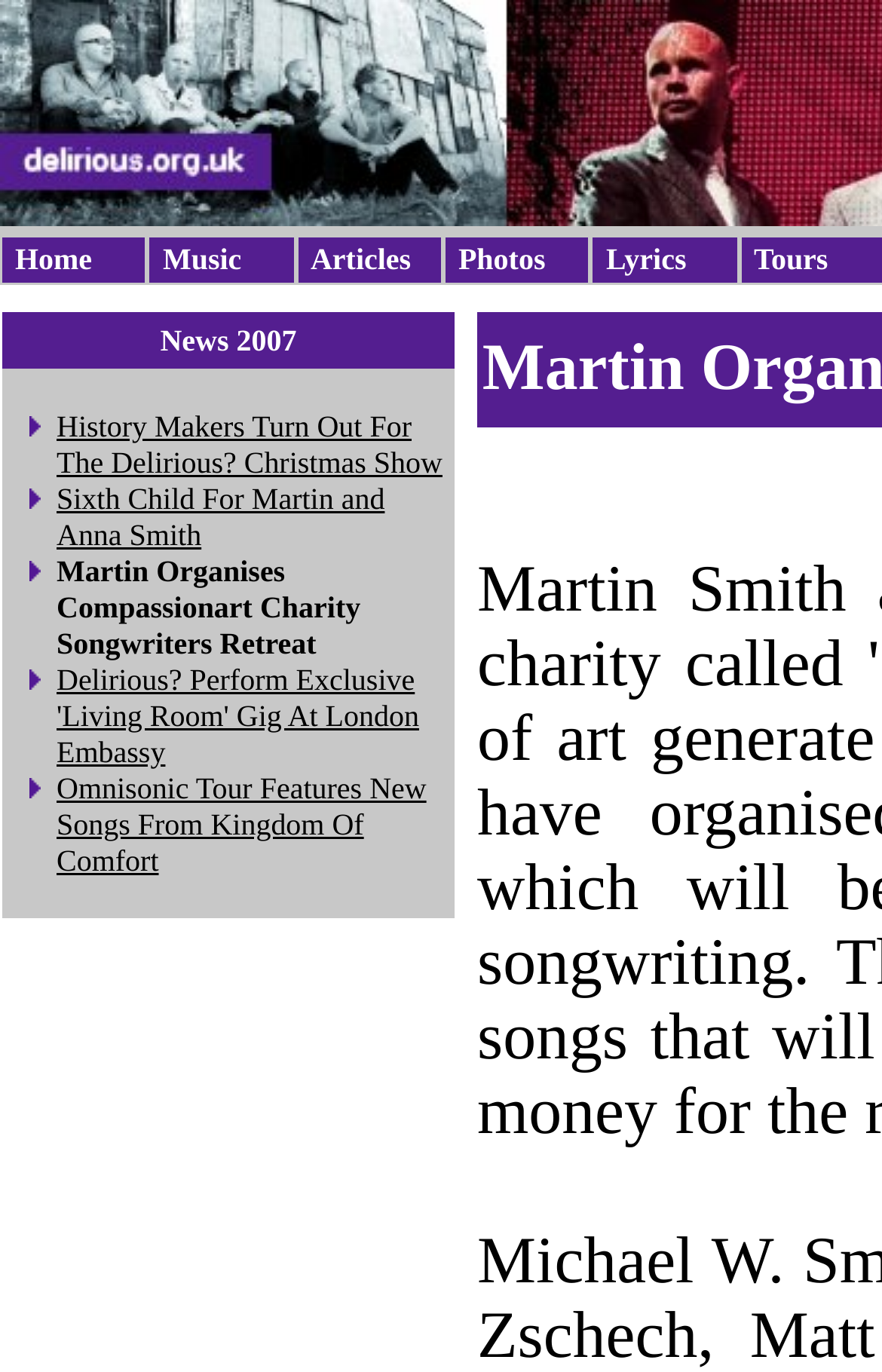What is the category of the current webpage?
Answer the question with a single word or phrase, referring to the image.

News 2007